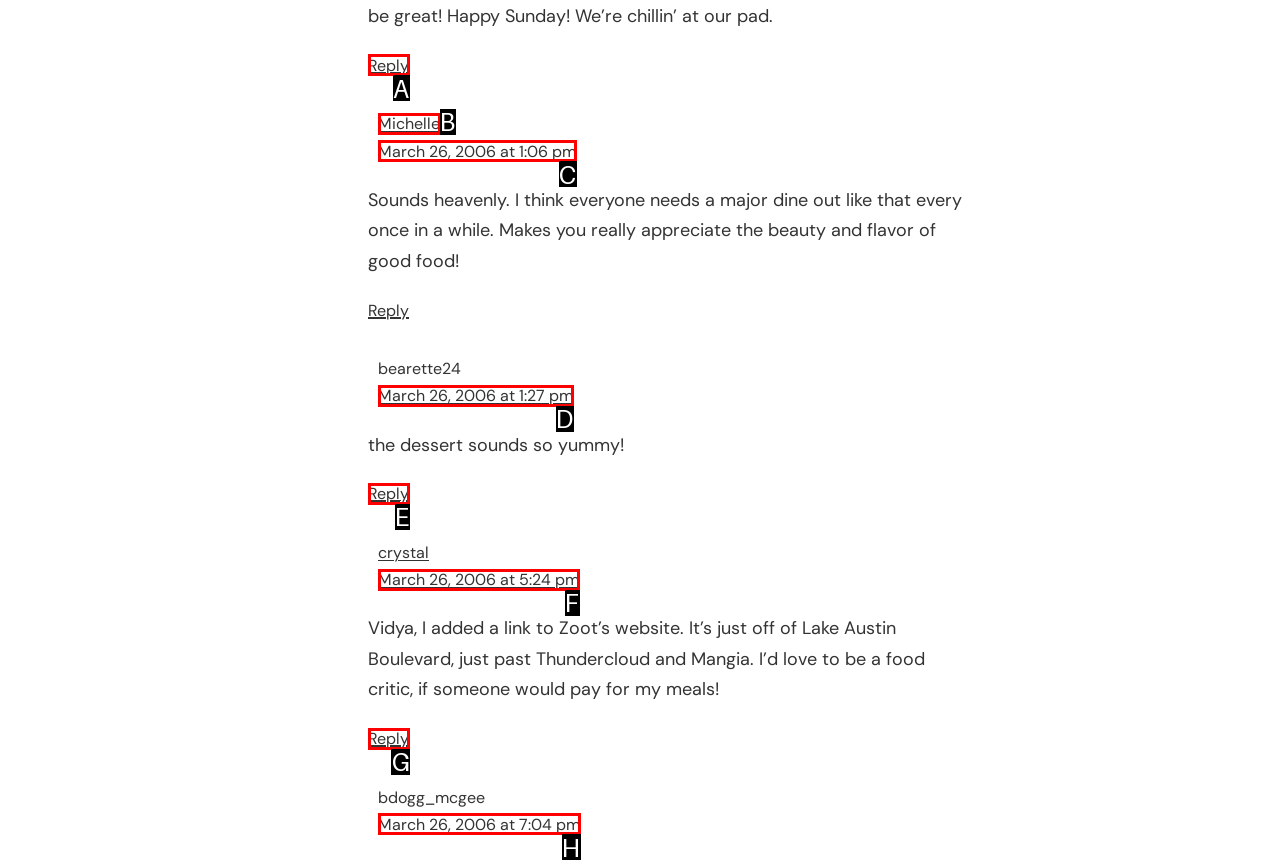Look at the highlighted elements in the screenshot and tell me which letter corresponds to the task: Reply to crystal.

G